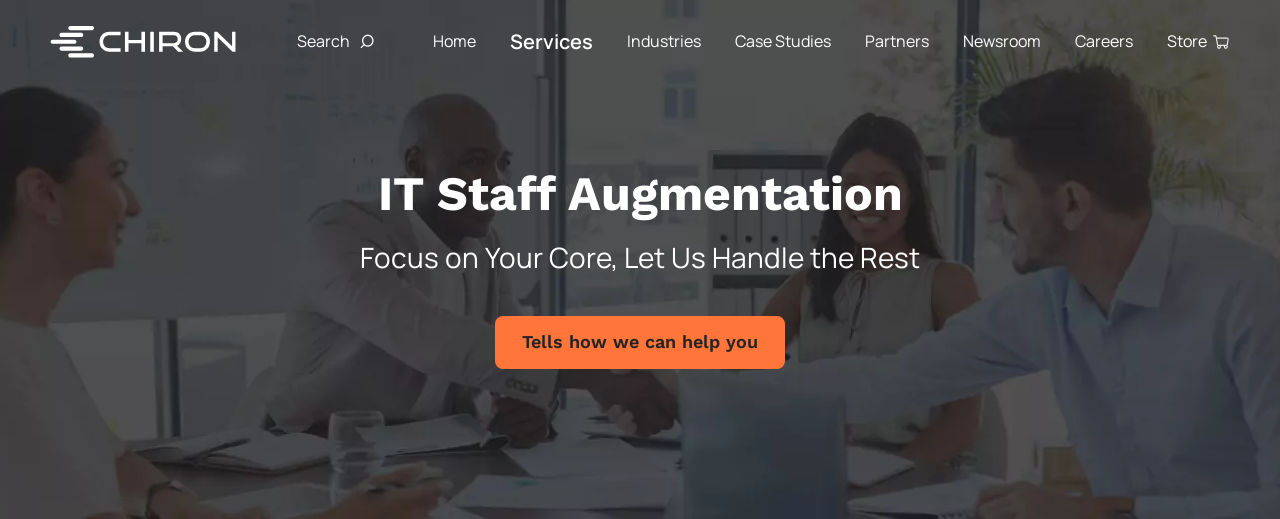What is the atmosphere in the boardroom?
Give a one-word or short-phrase answer derived from the screenshot.

Professional and synergistic